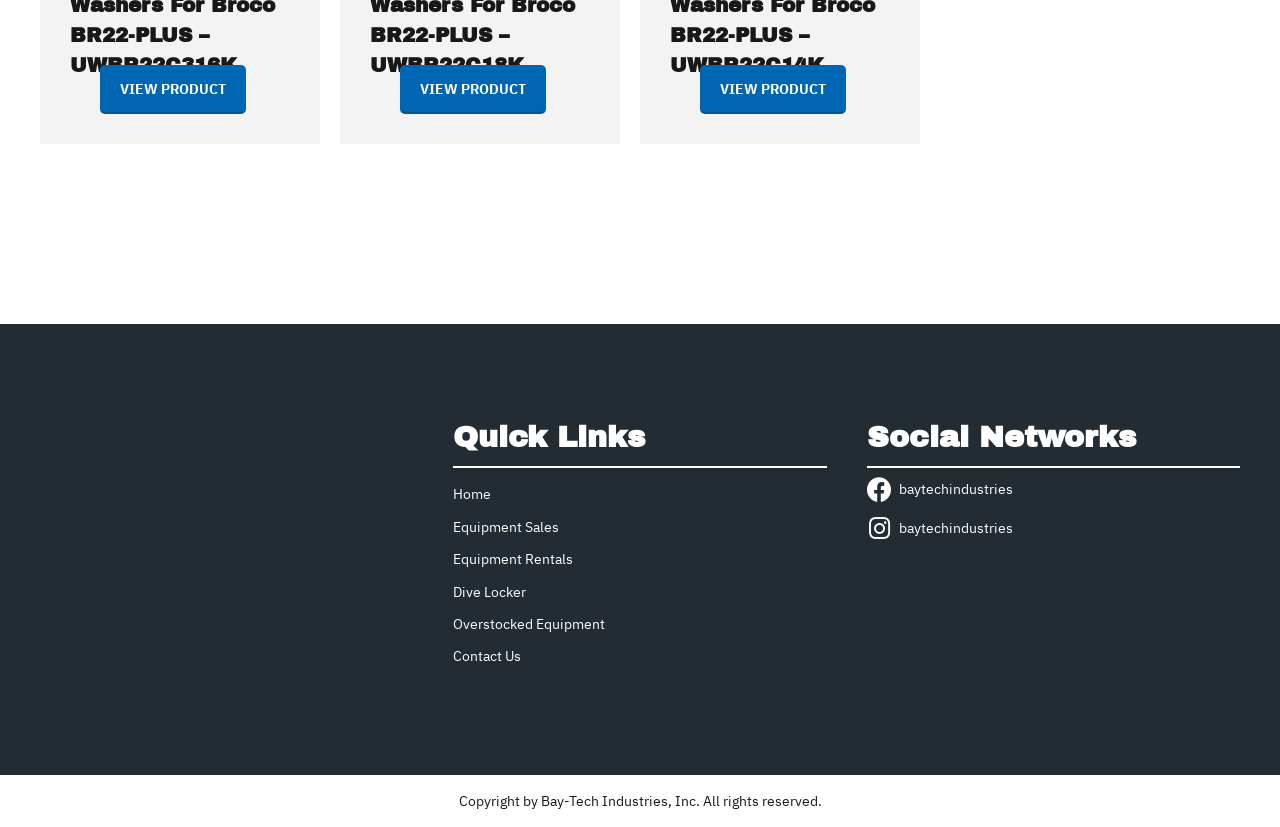Provide the bounding box coordinates of the section that needs to be clicked to accomplish the following instruction: "Visit home page."

[0.354, 0.587, 0.384, 0.609]